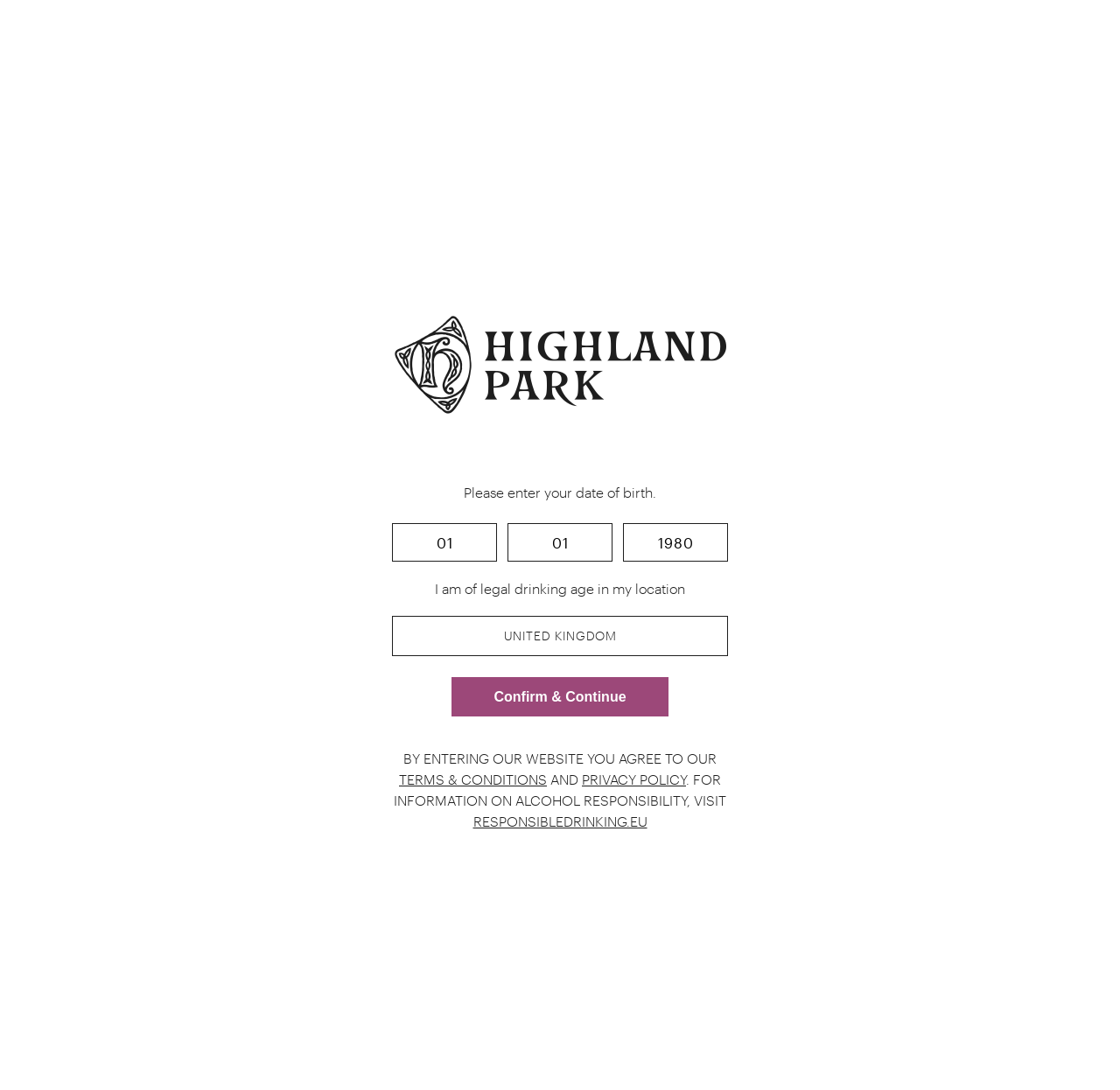Extract the heading text from the webpage.

TWO GIFTS IN ONE